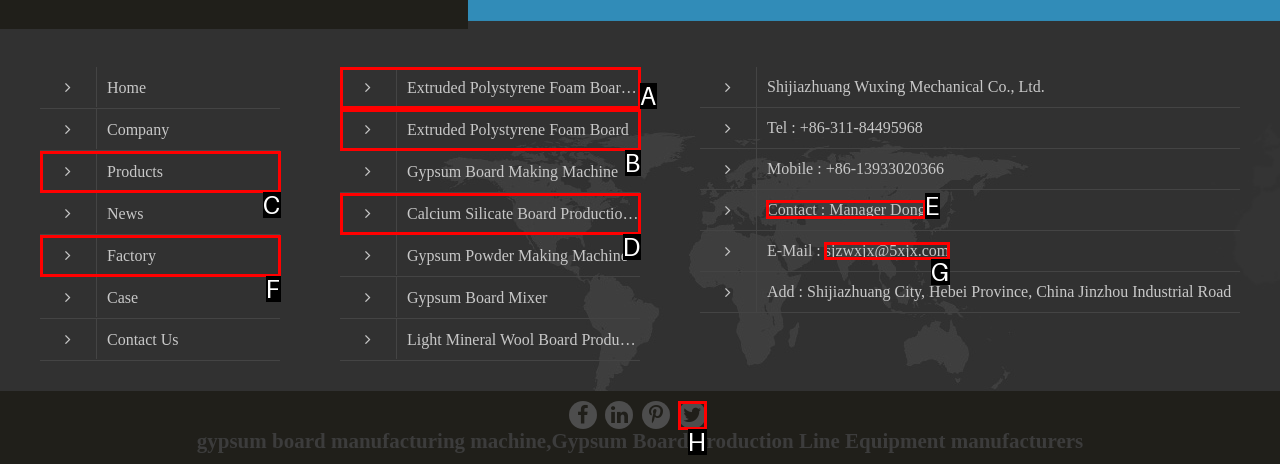Which letter corresponds to the correct option to complete the task: Contact Manager Dong?
Answer with the letter of the chosen UI element.

E